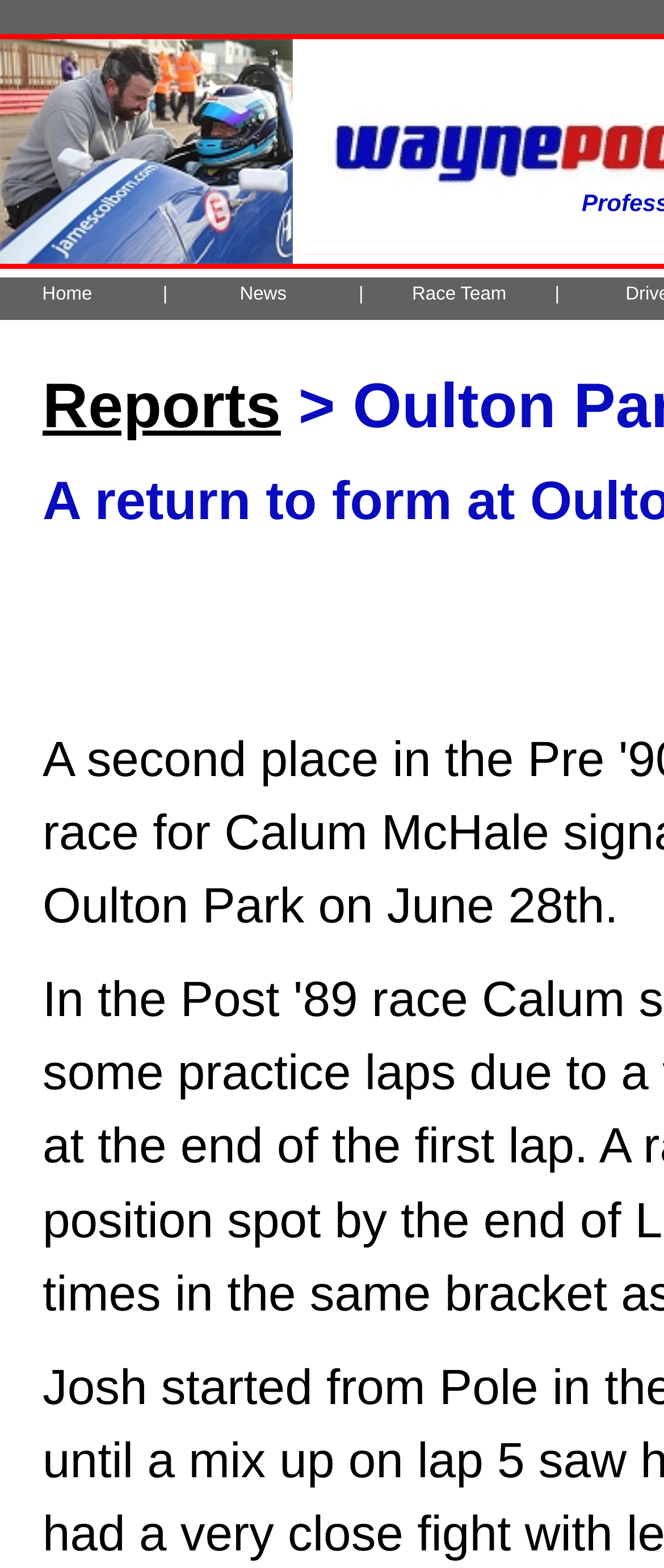Generate a thorough caption that explains the contents of the webpage.

The webpage is titled "Wayne Poole Racing" and features a prominent image at the top left corner, taking up about a quarter of the screen. Below the image, there is a navigation menu with five tabs: "Home", "News", "Race Team", and two more tabs separated by vertical lines. The tabs are evenly spaced and aligned horizontally across the top of the page.

The "Home" tab is located at the far left, followed by the "News" tab, and then the "Race Team" tab. Each tab has a corresponding link with the same text. There is also a separate link titled "Reports" located below the navigation menu, positioned near the top left corner of the page.

The overall layout of the webpage is organized, with clear headings and concise text. The use of vertical lines to separate the tabs creates a clean and structured appearance.